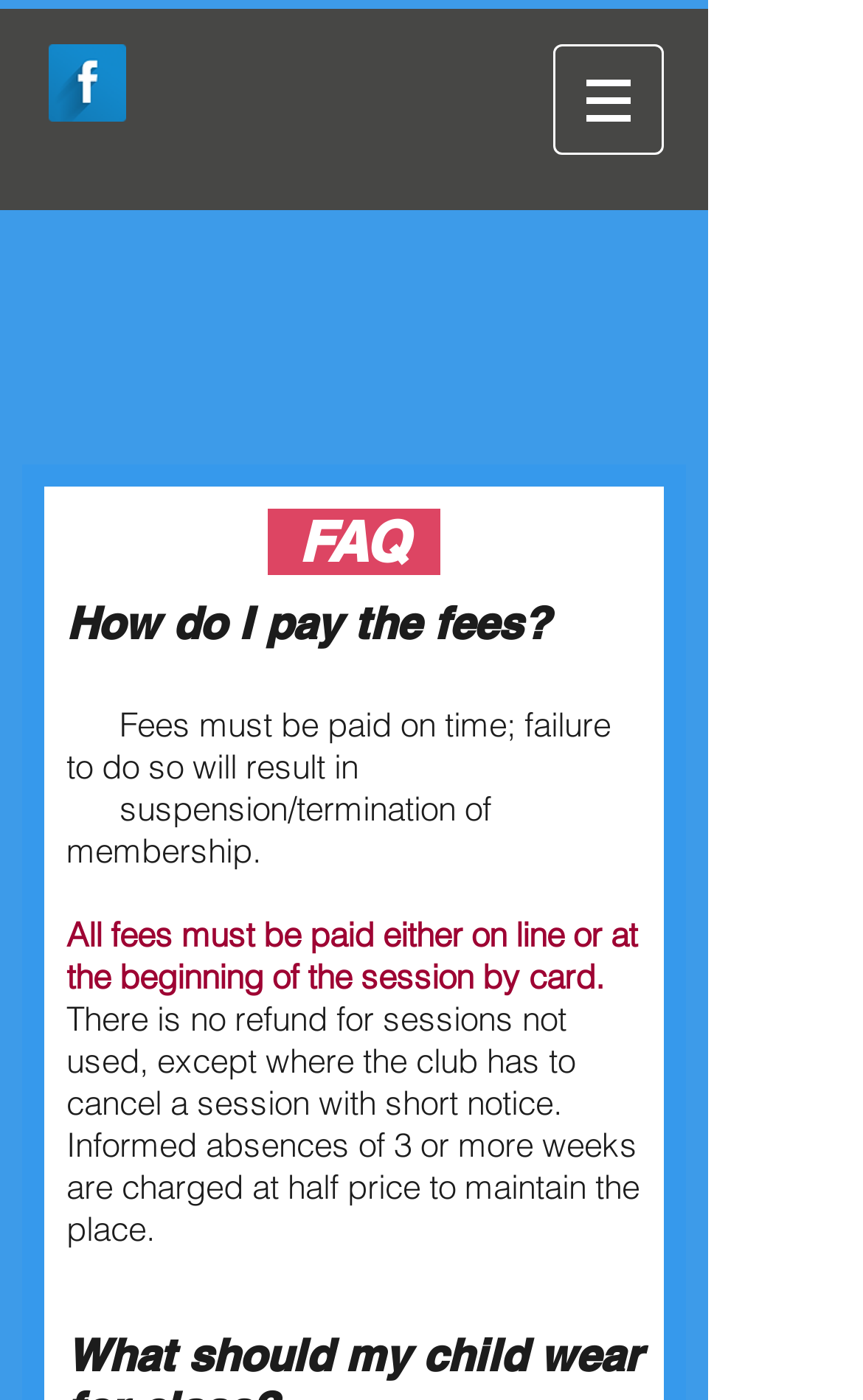Provide your answer in a single word or phrase: 
What happens if a session is cancelled with short notice?

Refund is given